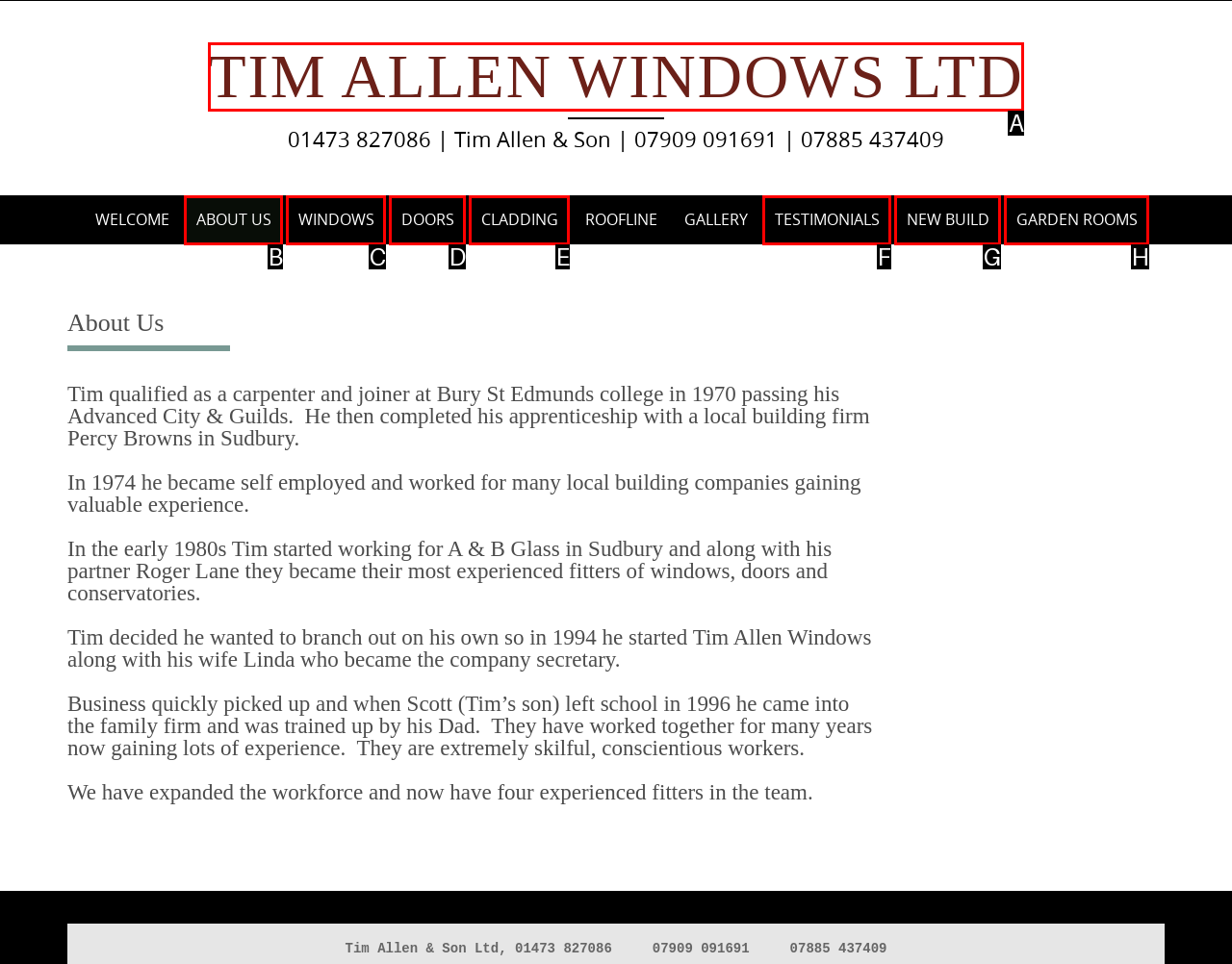Tell me the correct option to click for this task: Click on the 'TIM ALLEN WINDOWS LTD' link
Write down the option's letter from the given choices.

A